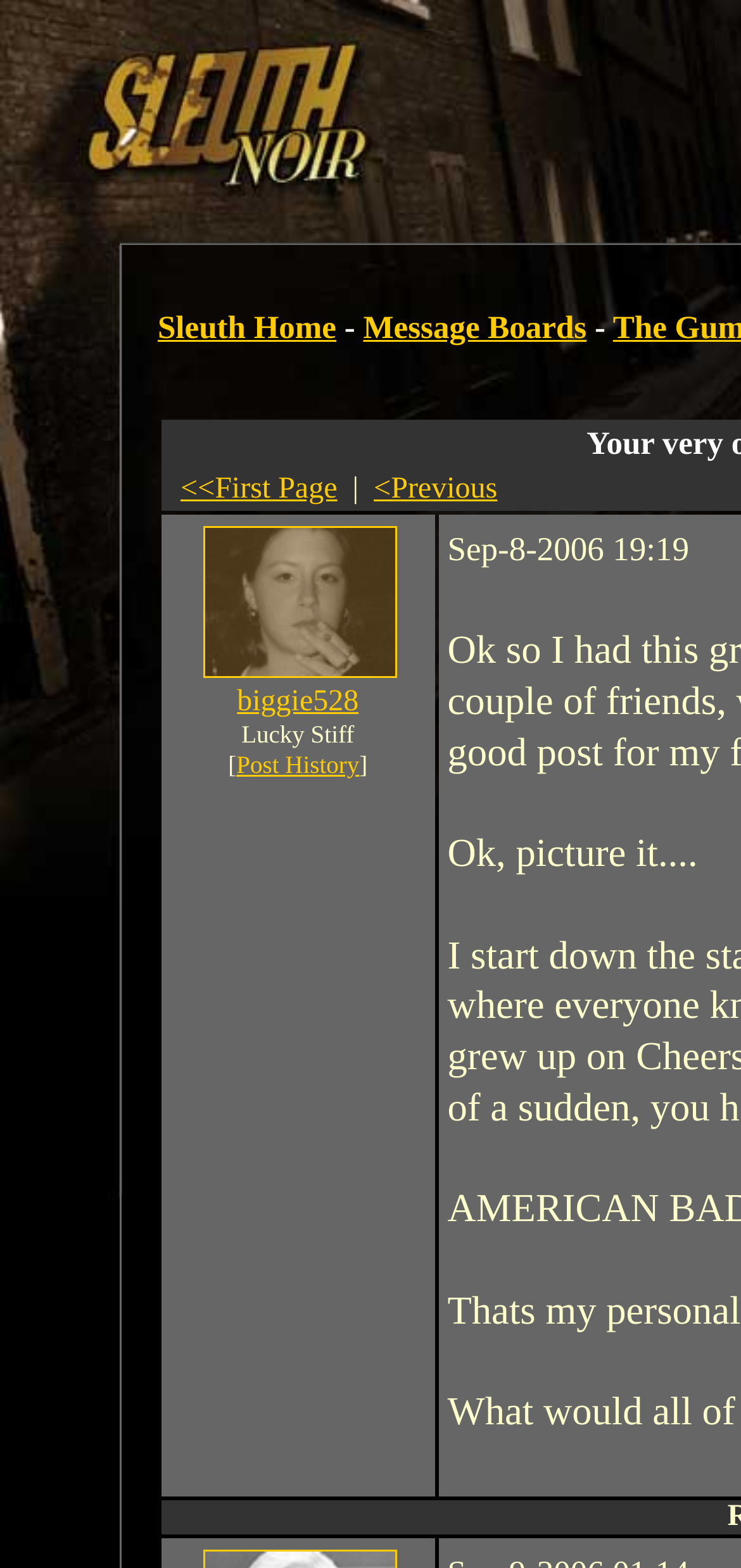Identify the bounding box of the HTML element described here: "<Previous". Provide the coordinates as four float numbers between 0 and 1: [left, top, right, bottom].

[0.504, 0.301, 0.671, 0.322]